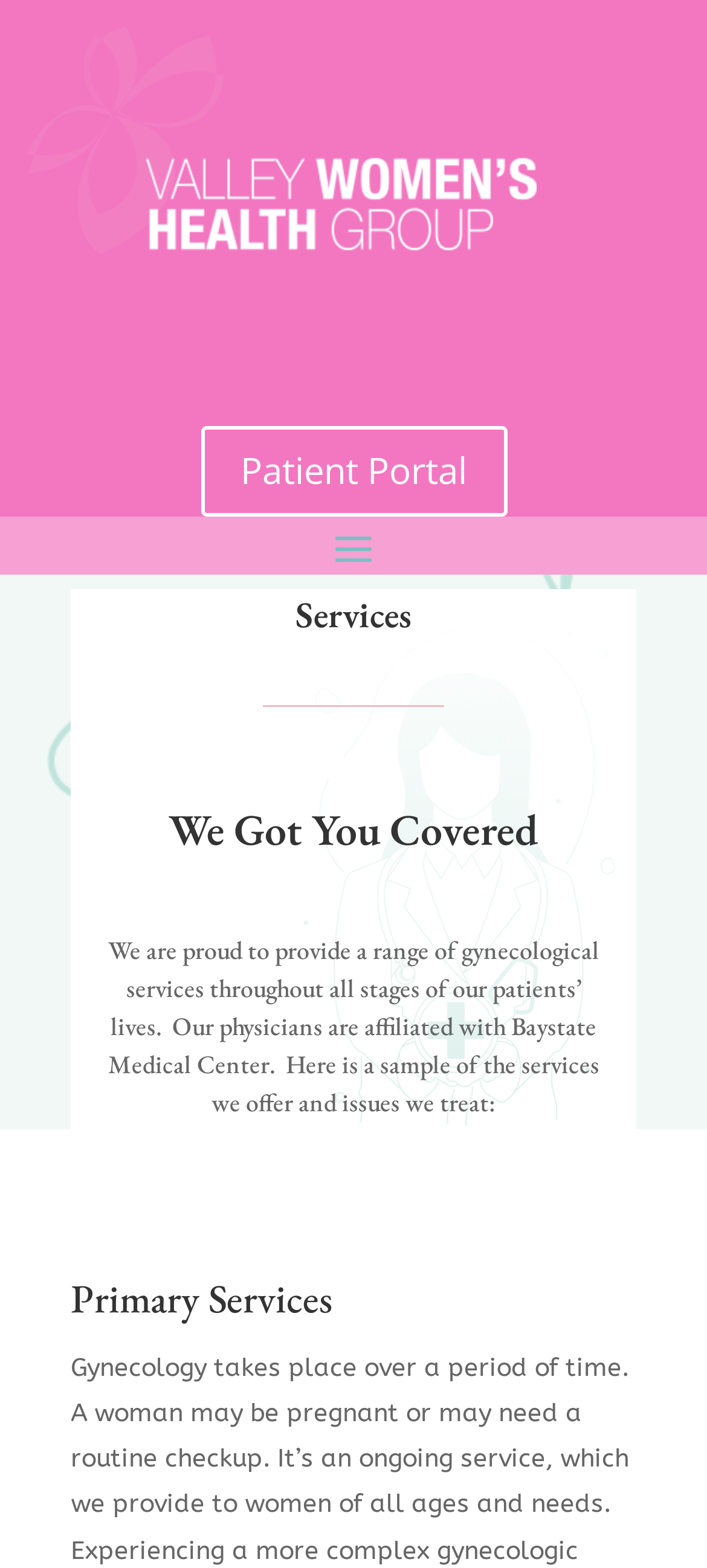Using the elements shown in the image, answer the question comprehensively: What stages of life do the physicians provide services for?

According to the StaticText element, the physicians provide gynecological services throughout all stages of their patients' lives. This implies that they cater to patients in all stages of life, from adolescence to old age.